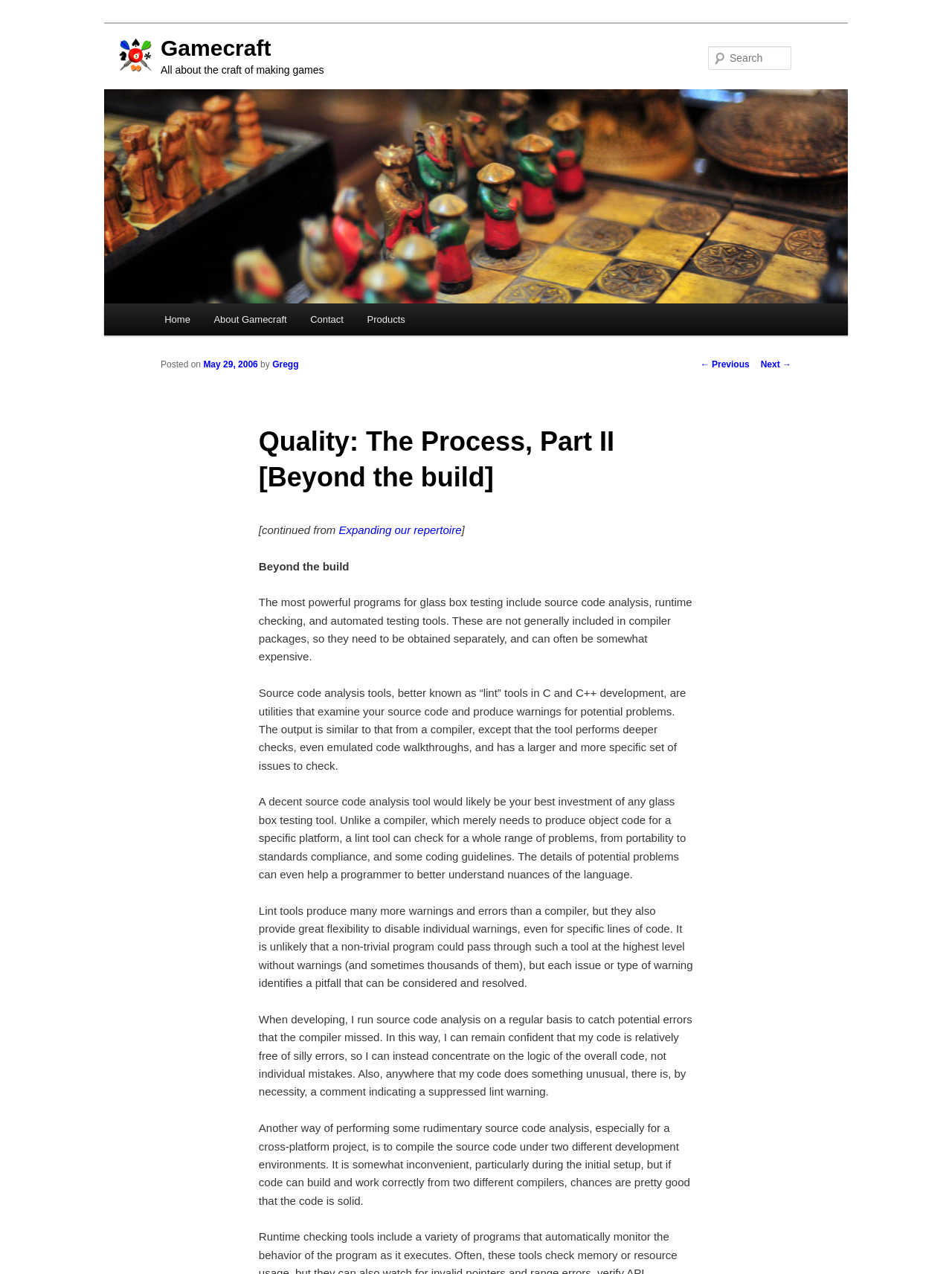Determine the bounding box coordinates for the clickable element required to fulfill the instruction: "Go to the 'Home' page". Provide the coordinates as four float numbers between 0 and 1, i.e., [left, top, right, bottom].

[0.16, 0.238, 0.212, 0.263]